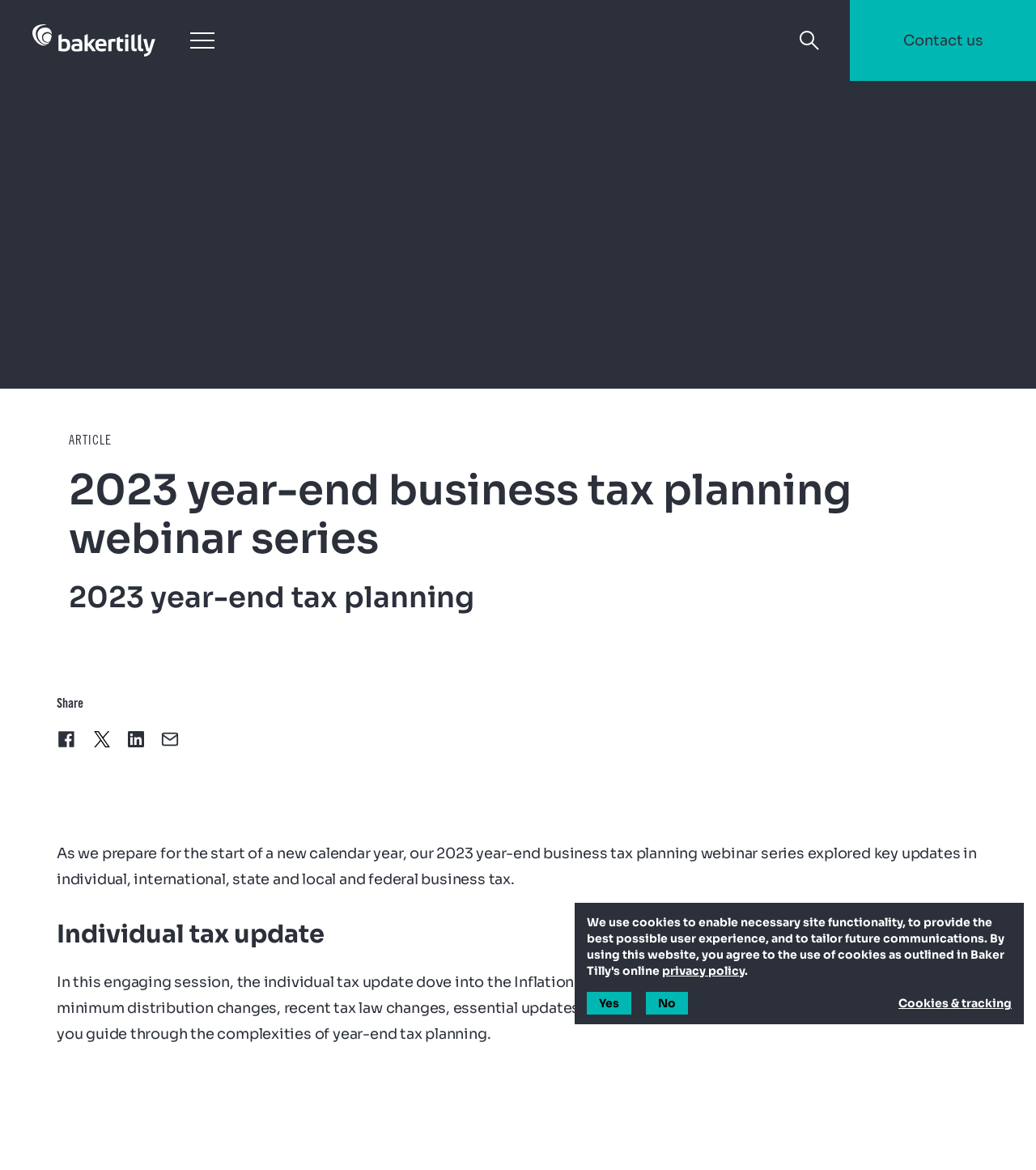Pinpoint the bounding box coordinates of the clickable area needed to execute the instruction: "Share on Facebook". The coordinates should be specified as four float numbers between 0 and 1, i.e., [left, top, right, bottom].

[0.051, 0.622, 0.077, 0.642]